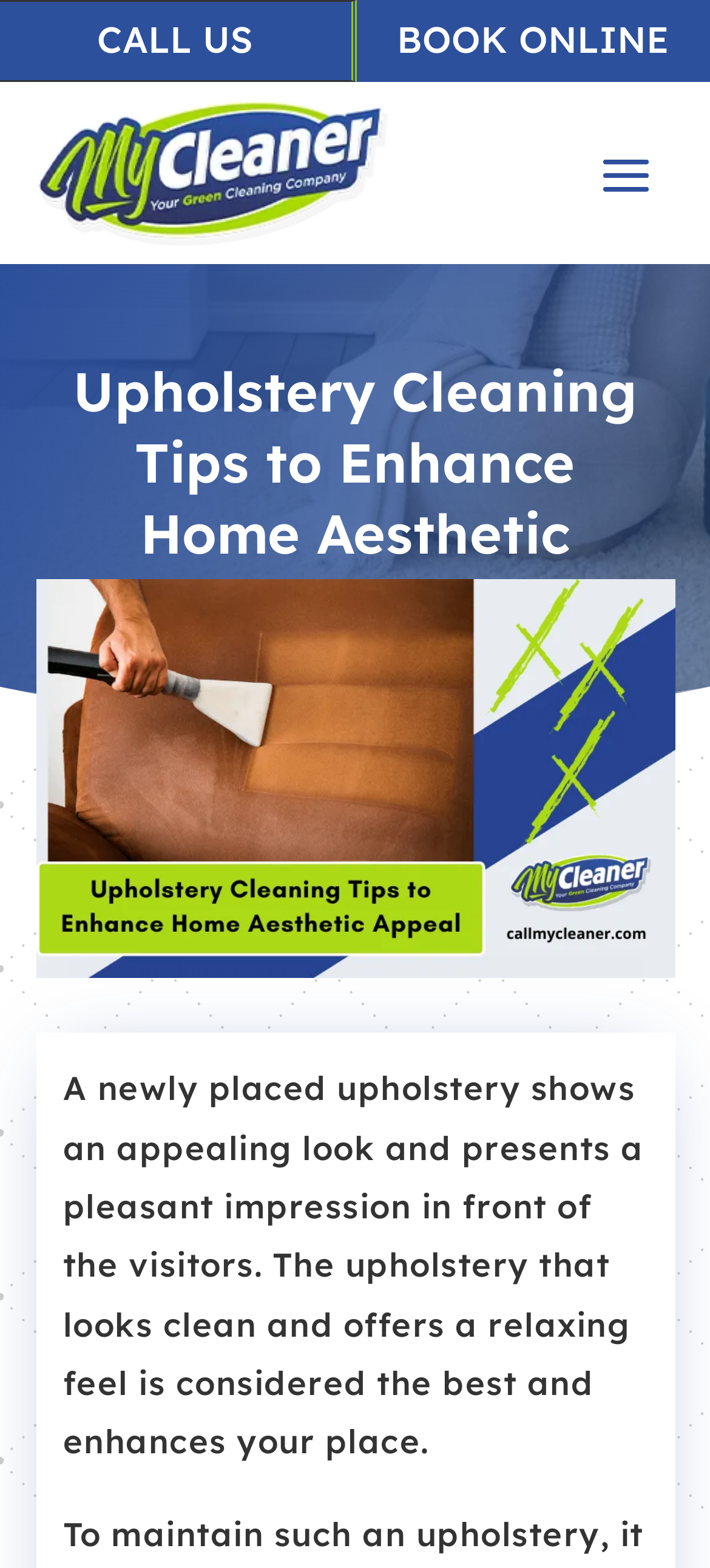Determine the primary headline of the webpage.

Upholstery Cleaning Tips to Enhance Home Aesthetic Appeal